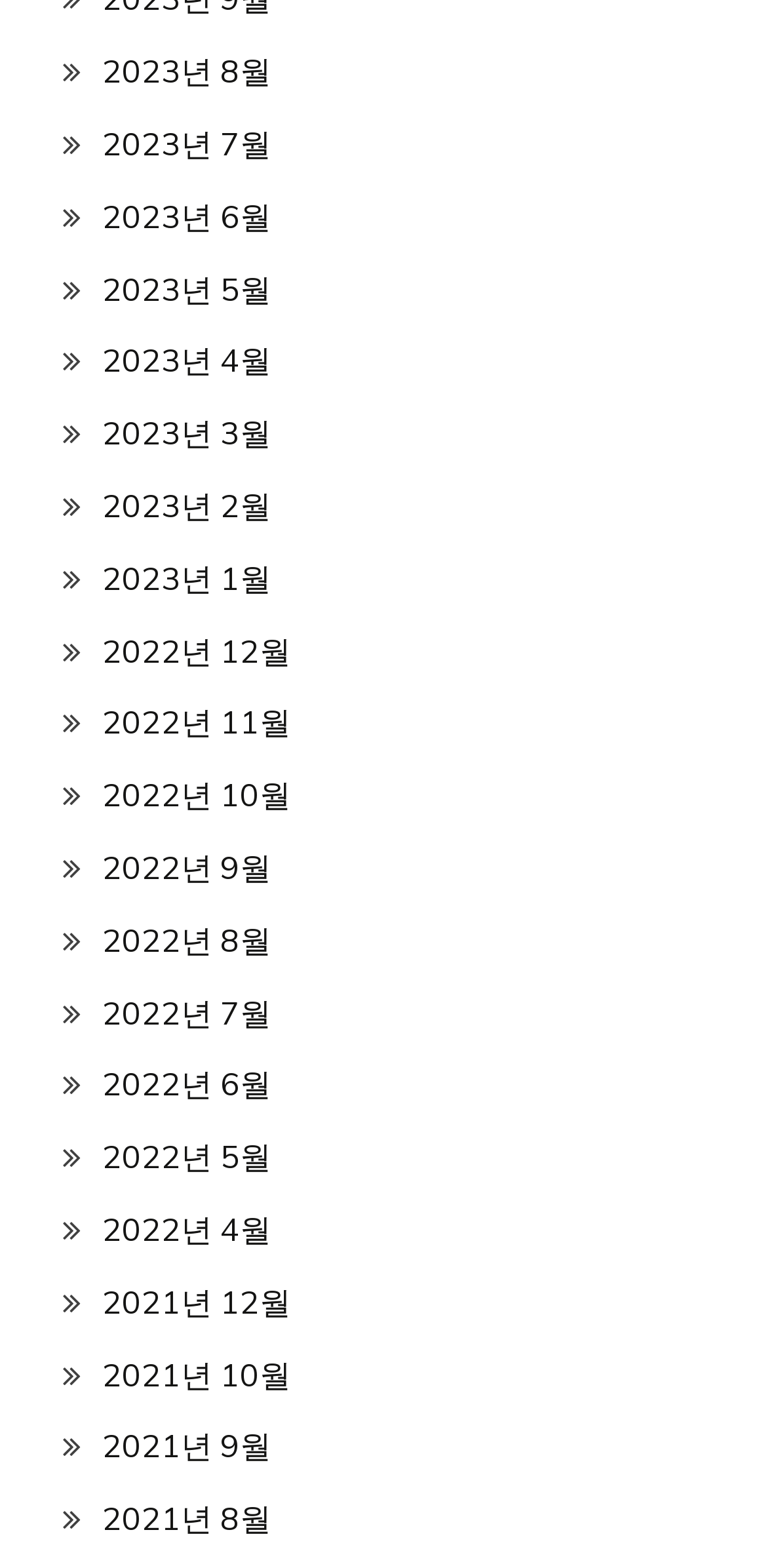Give a one-word or short phrase answer to the question: 
What is the earliest year listed?

2021